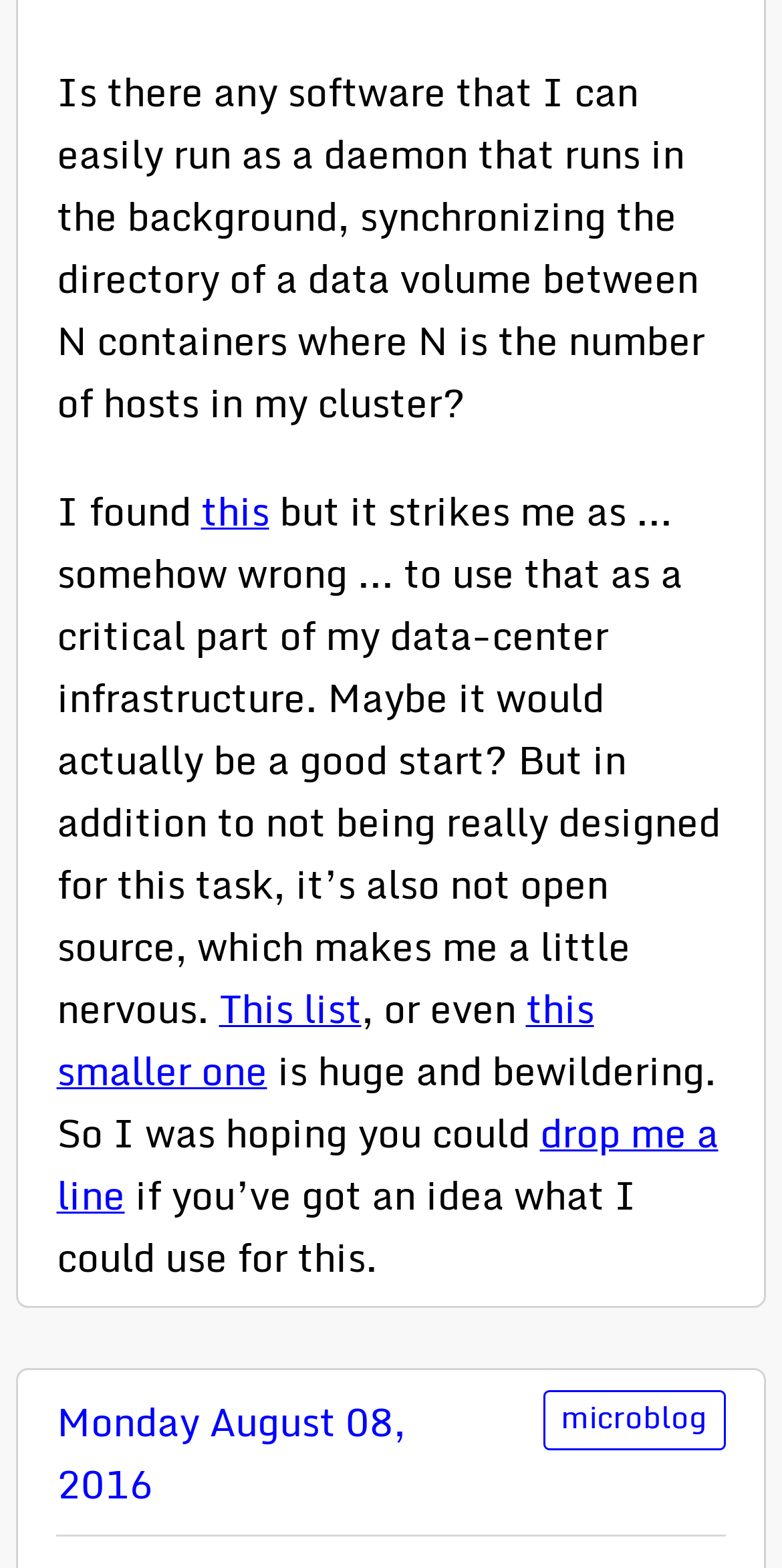Please provide a comprehensive answer to the question based on the screenshot: What type of post is this?

Based on the structure and content of the webpage, it appears to be a blog post, possibly from a microblog, as there is a link to 'microblog' at the bottom of the page.